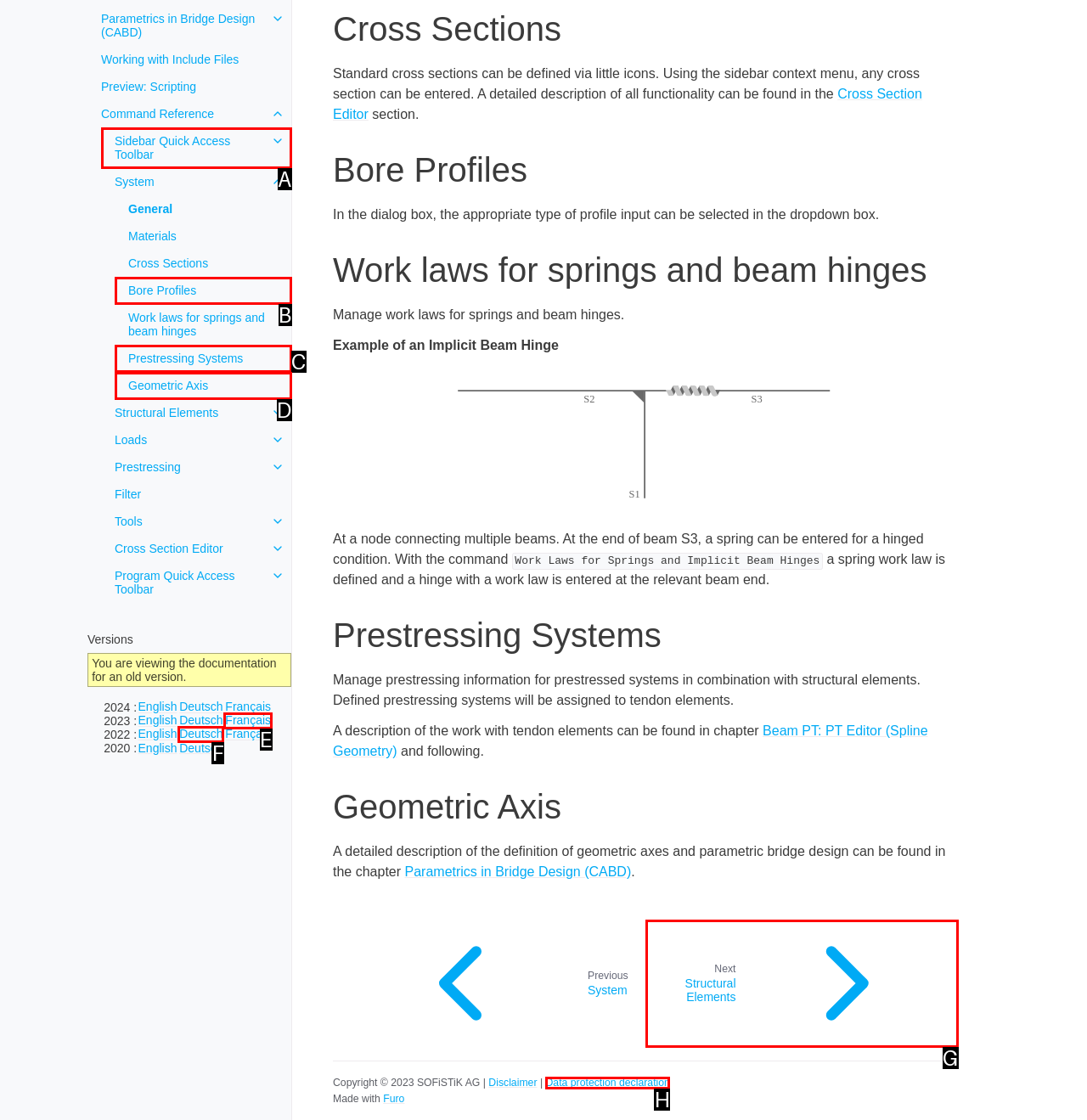Determine which HTML element best suits the description: Data protection declaration. Reply with the letter of the matching option.

H